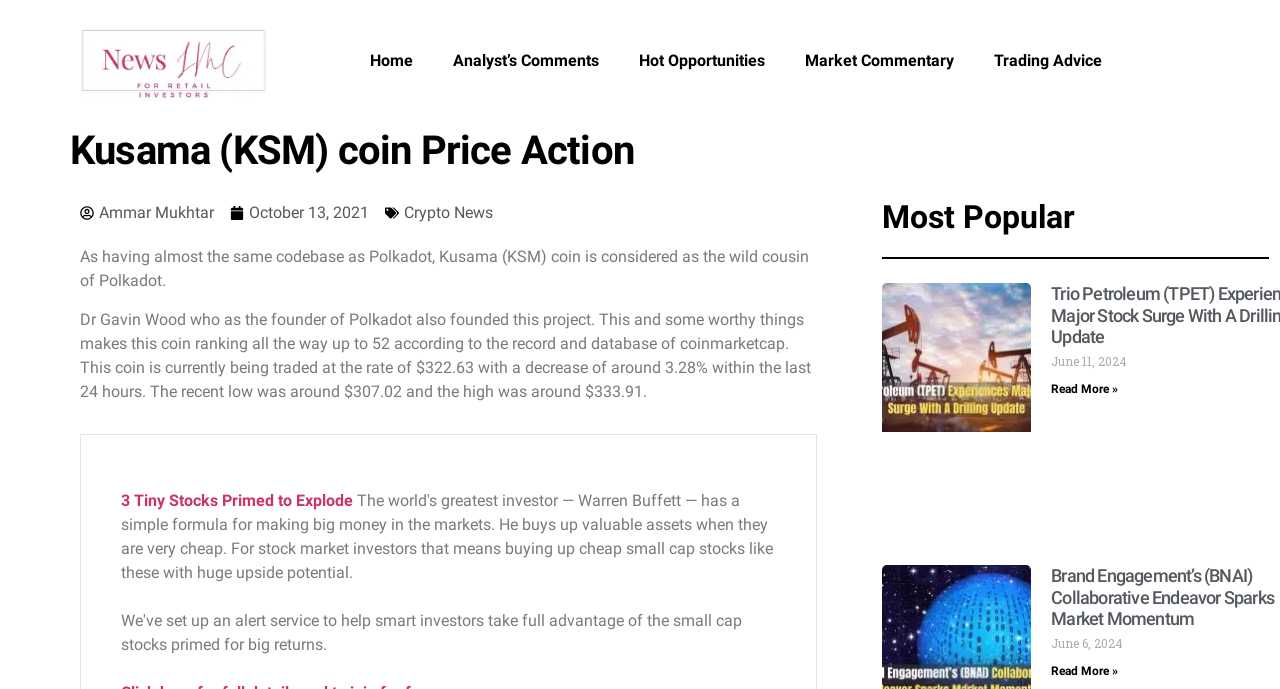Please reply to the following question using a single word or phrase: 
Who founded Kusama?

Dr Gavin Wood